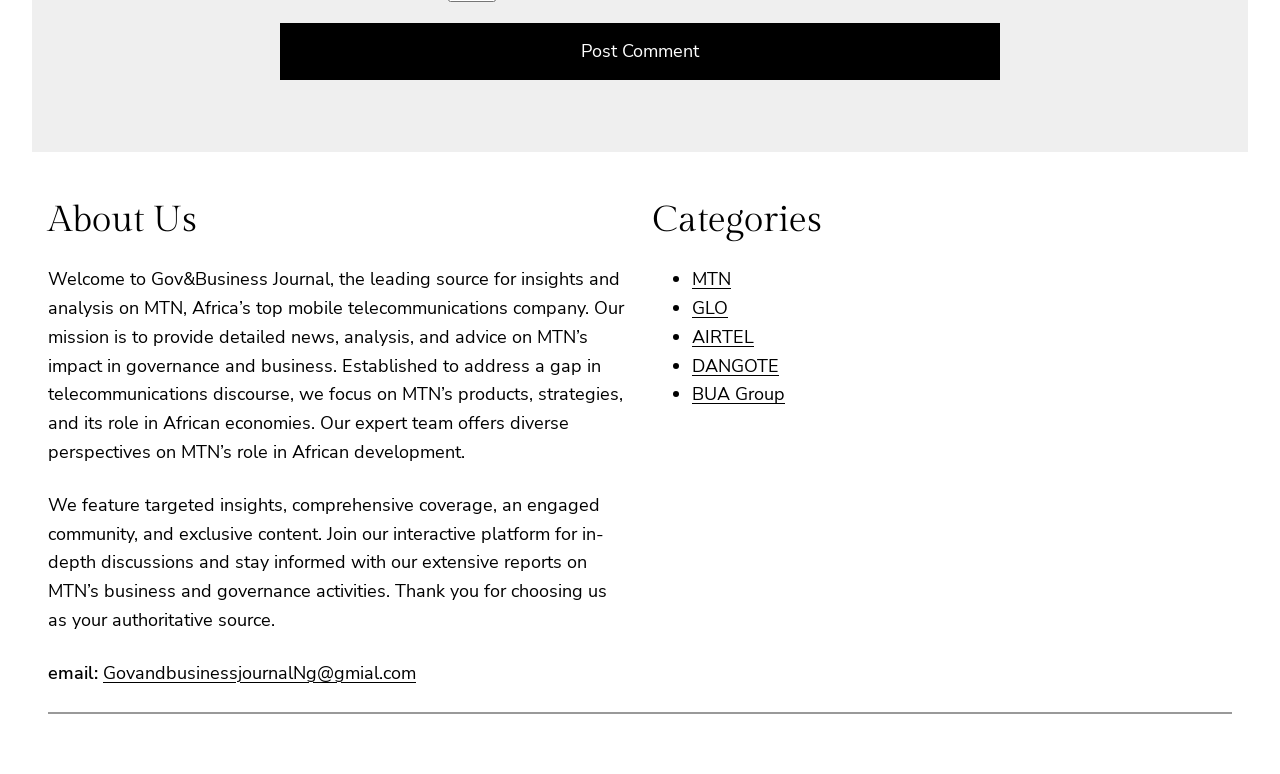Find the bounding box coordinates of the UI element according to this description: "name="submit" value="Post Comment"".

[0.219, 0.03, 0.781, 0.103]